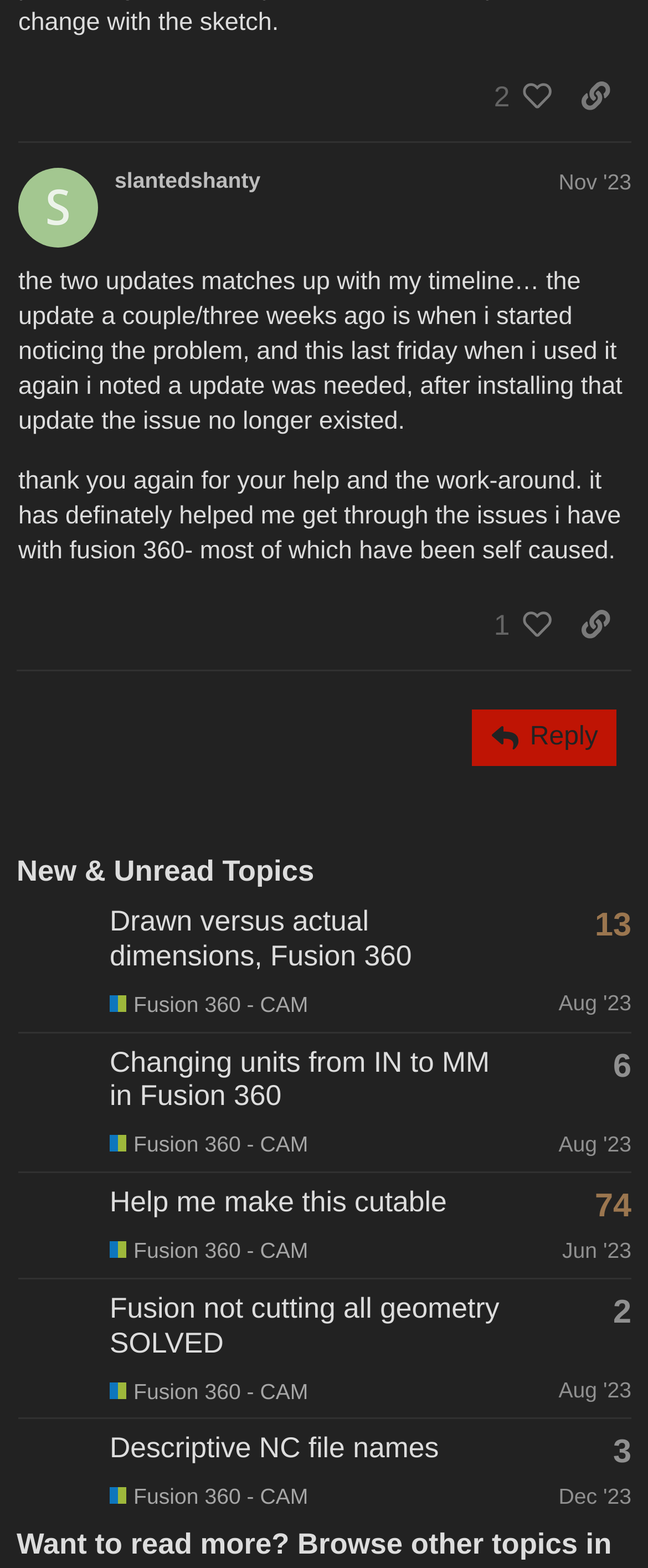Please find the bounding box coordinates of the element that must be clicked to perform the given instruction: "View post details". The coordinates should be four float numbers from 0 to 1, i.e., [left, top, right, bottom].

[0.028, 0.107, 0.974, 0.126]